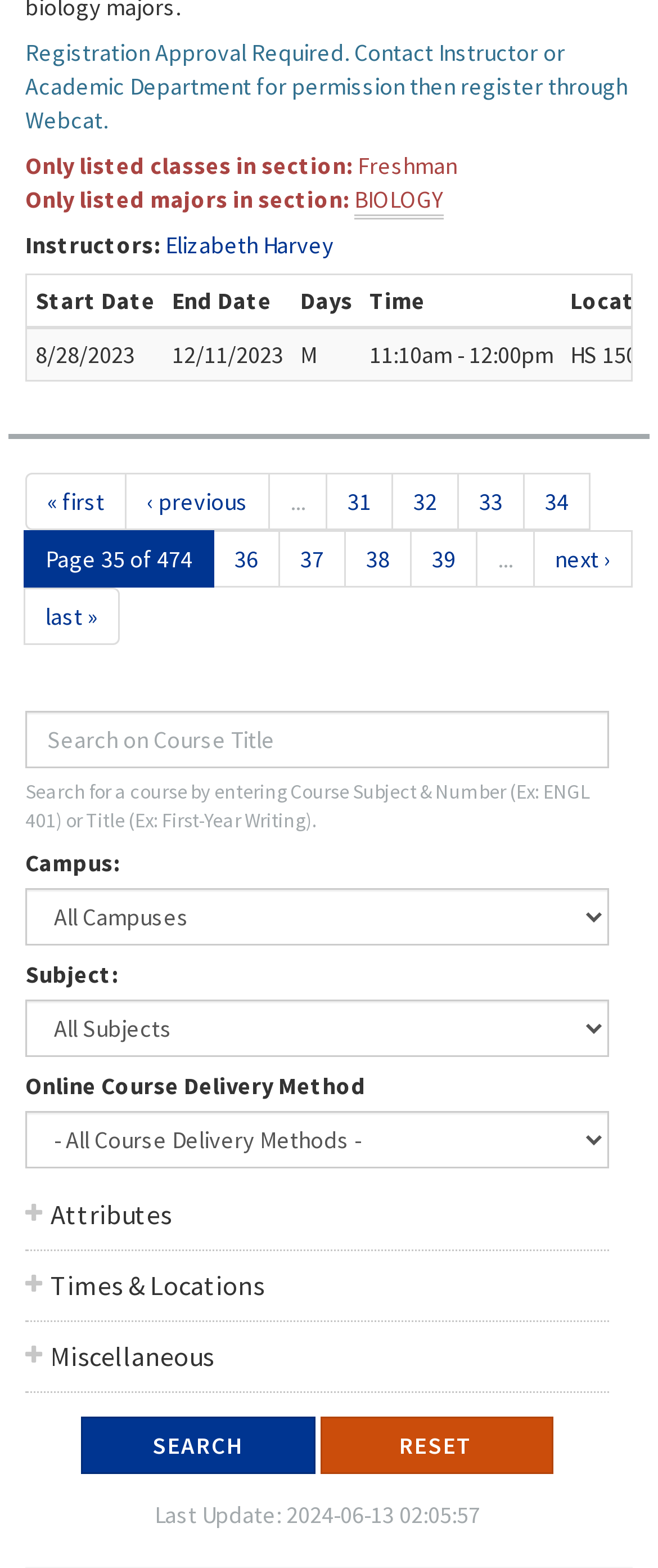Find the bounding box coordinates of the element's region that should be clicked in order to follow the given instruction: "Show course attributes". The coordinates should consist of four float numbers between 0 and 1, i.e., [left, top, right, bottom].

[0.0, 0.753, 0.964, 0.797]